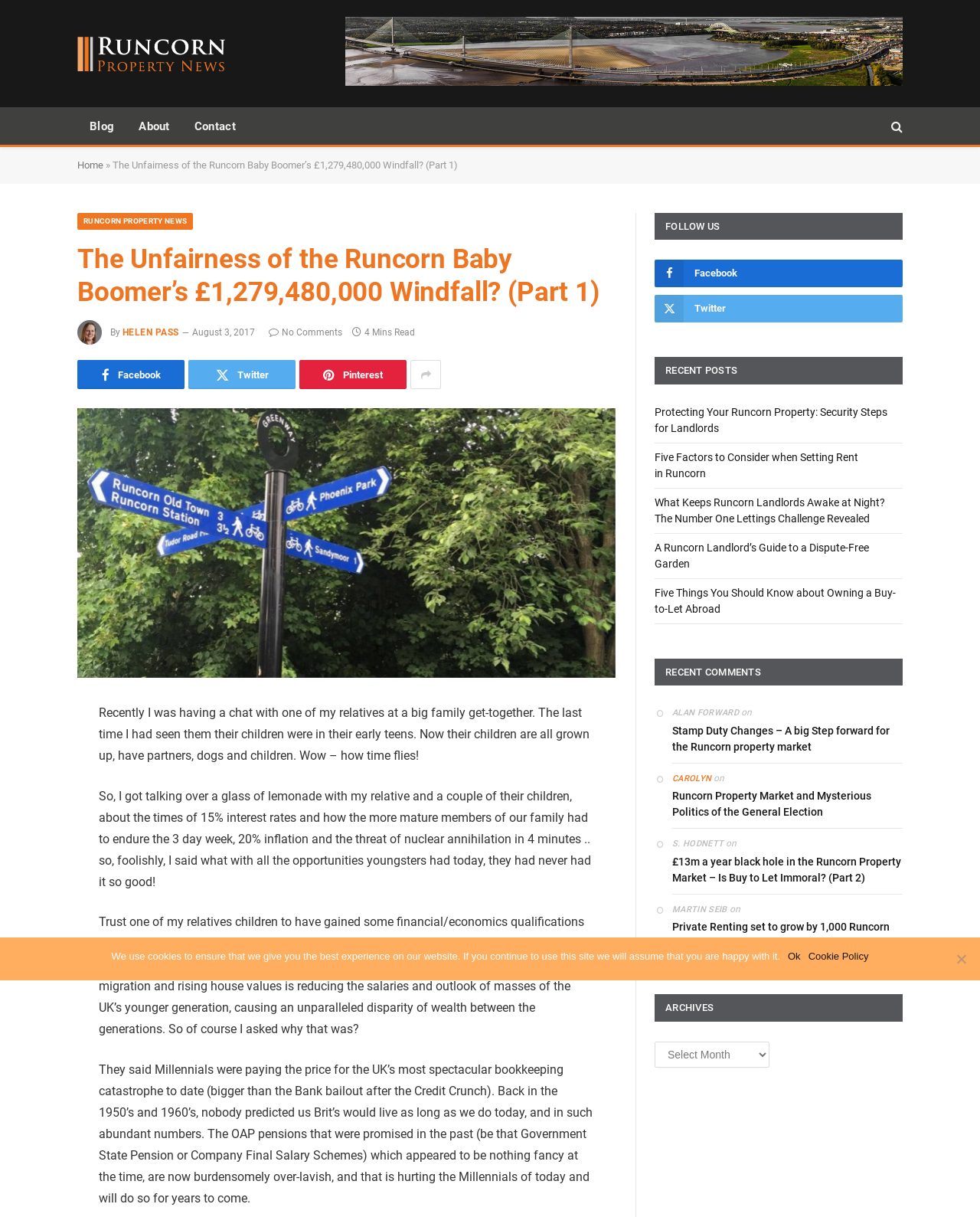Determine the bounding box coordinates of the clickable area required to perform the following instruction: "Click the 'Home' link". The coordinates should be represented as four float numbers between 0 and 1: [left, top, right, bottom].

[0.079, 0.131, 0.105, 0.14]